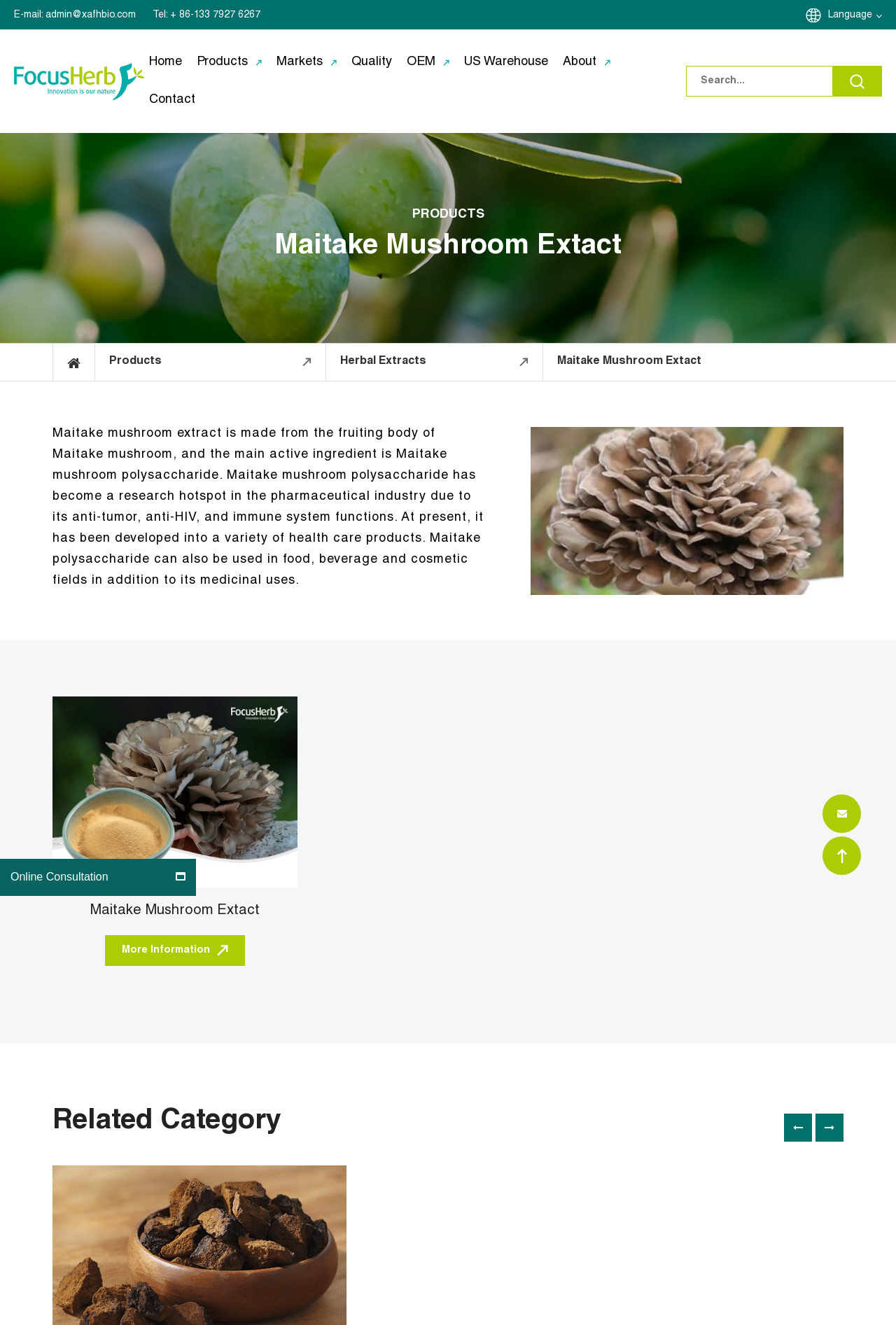Please analyze the image and give a detailed answer to the question:
What is the phone number to contact?

I found the phone number by looking at the link with the text 'Tel: + 86-133 7927 6267' which is located at the top of the webpage.